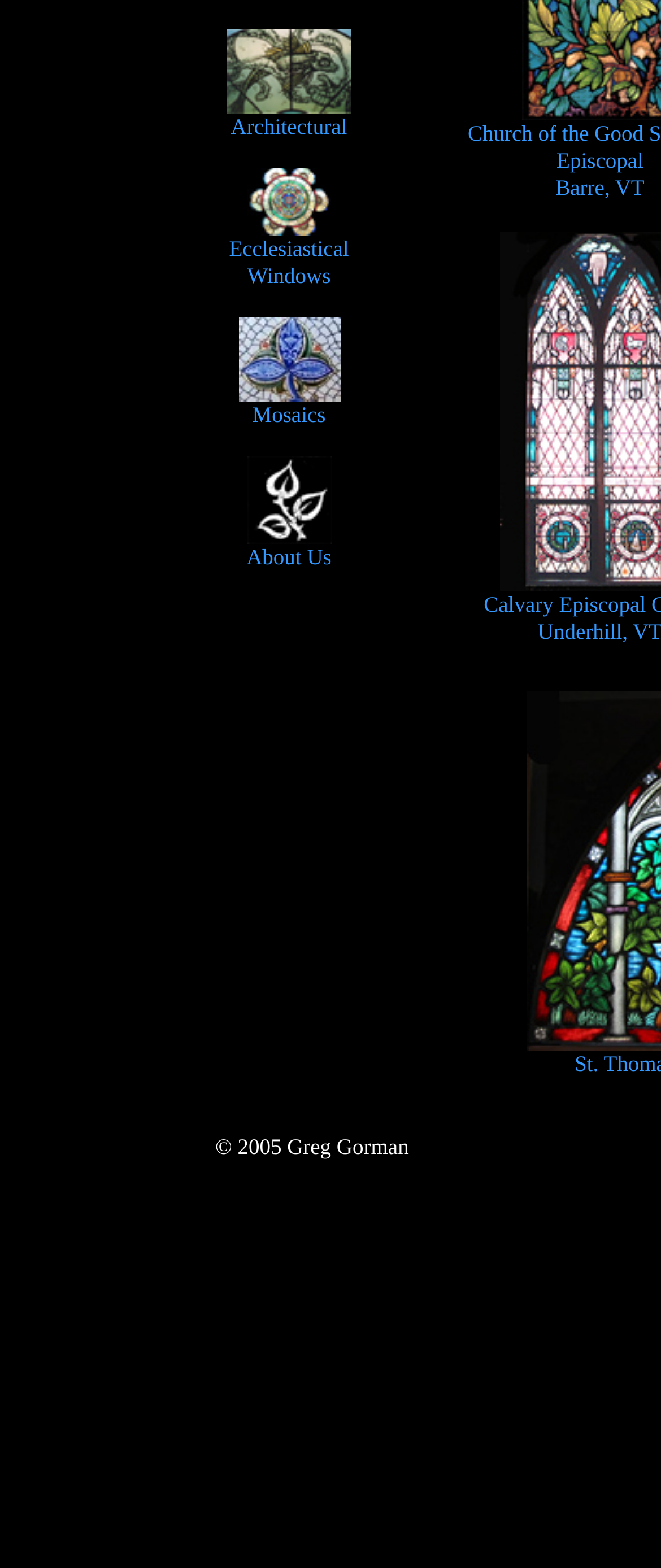Identify the bounding box coordinates for the UI element described by the following text: "Architectural". Provide the coordinates as four float numbers between 0 and 1, in the format [left, top, right, bottom].

[0.344, 0.058, 0.531, 0.09]